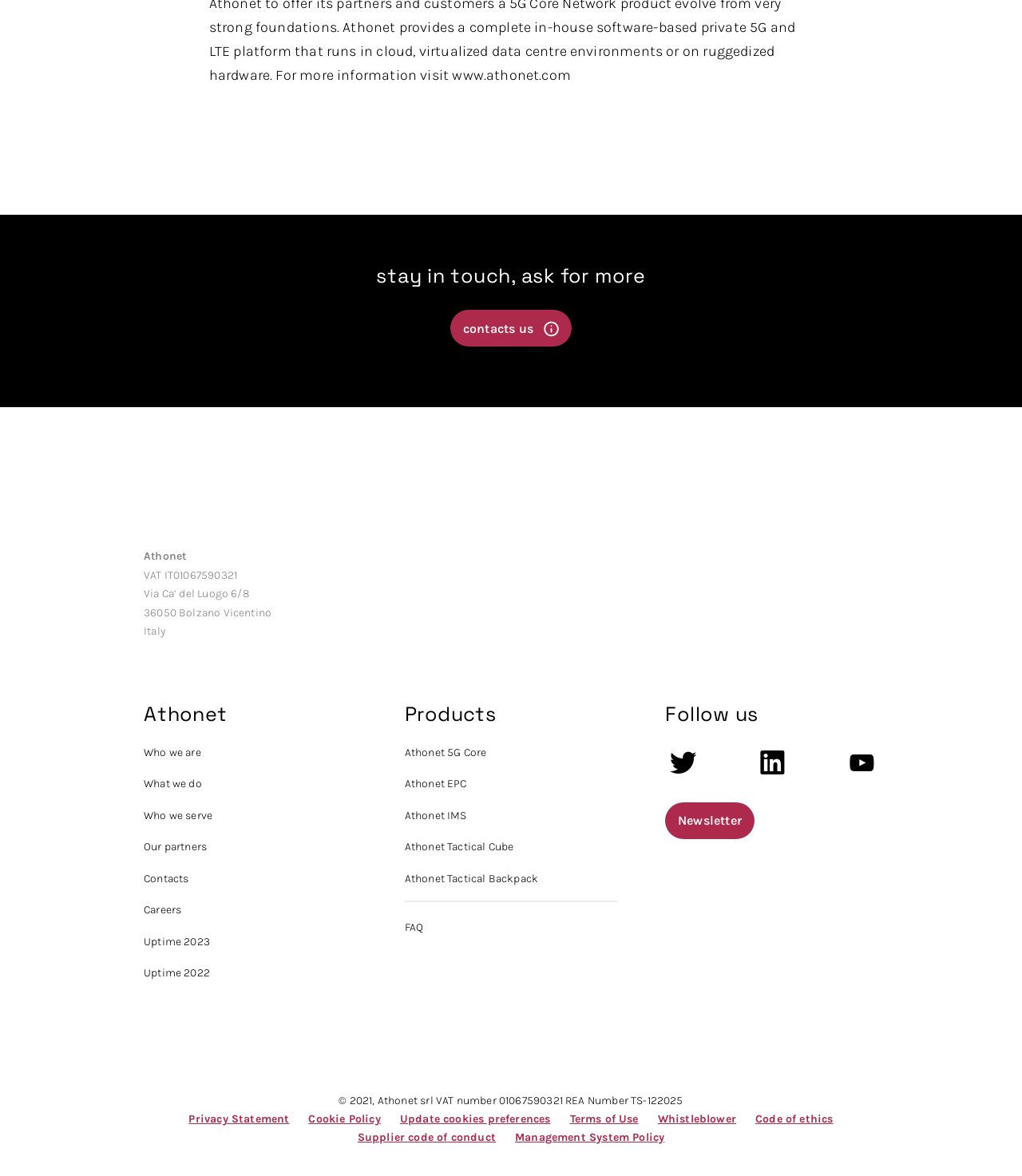Use a single word or phrase to answer this question: 
How many links are there in the 'Follow us' section?

3